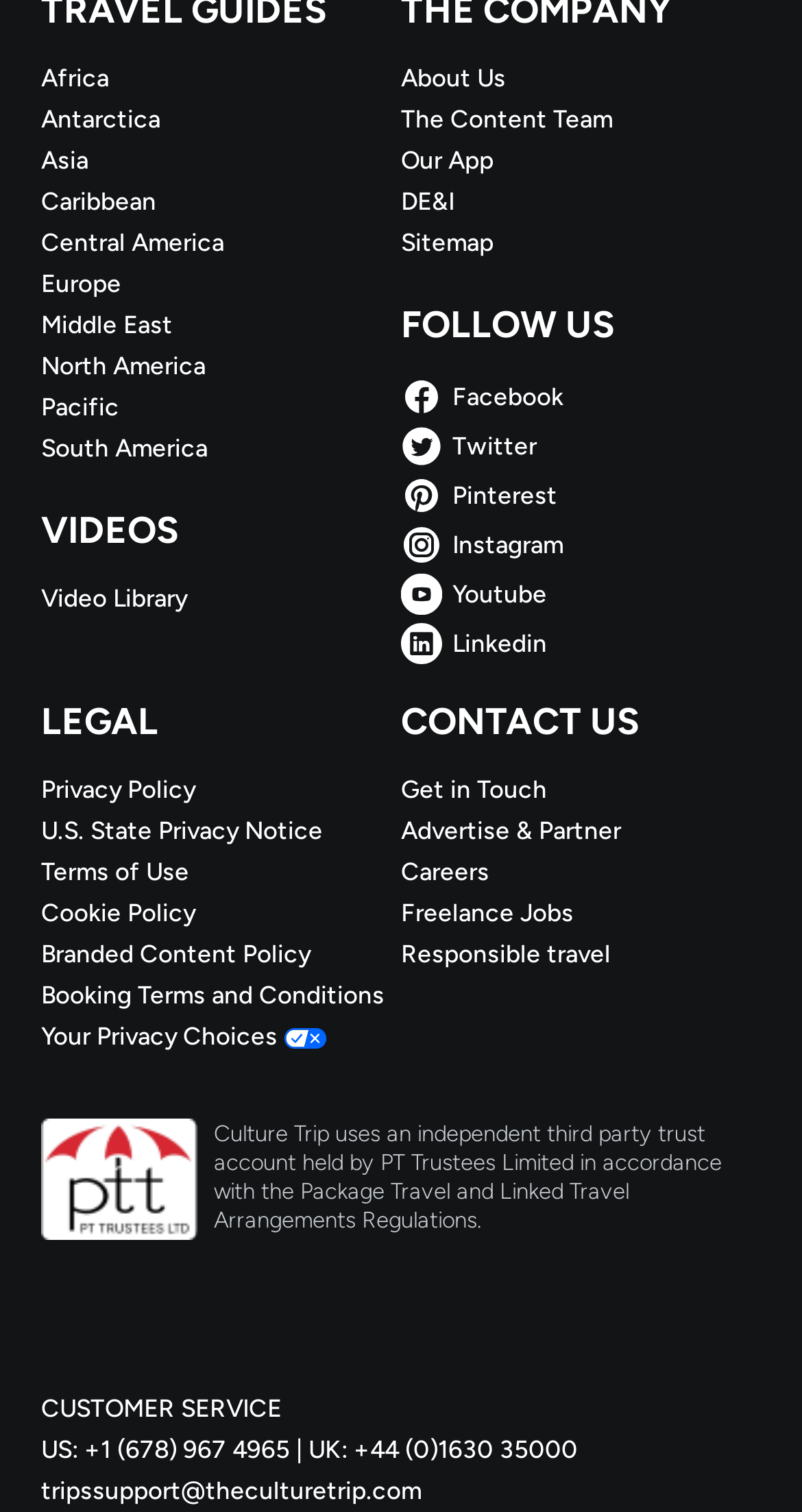How many phone numbers are listed for customer service?
Please provide a comprehensive answer based on the details in the screenshot.

In the customer service section, I found two phone numbers listed, one for the US and one for the UK.